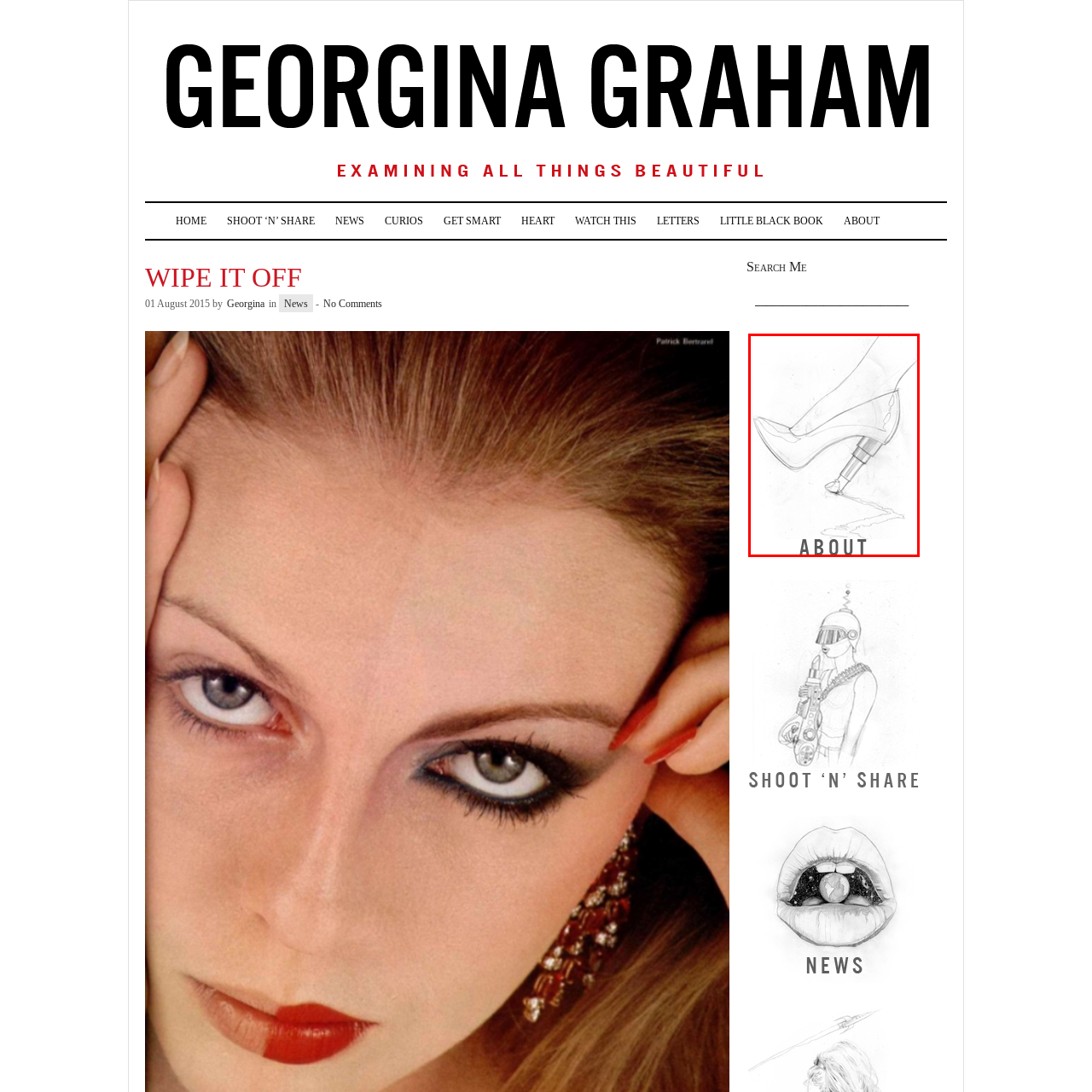Focus on the section marked by the red bounding box and reply with a single word or phrase: What is the style of the illustration?

Elegant with whimsical twist